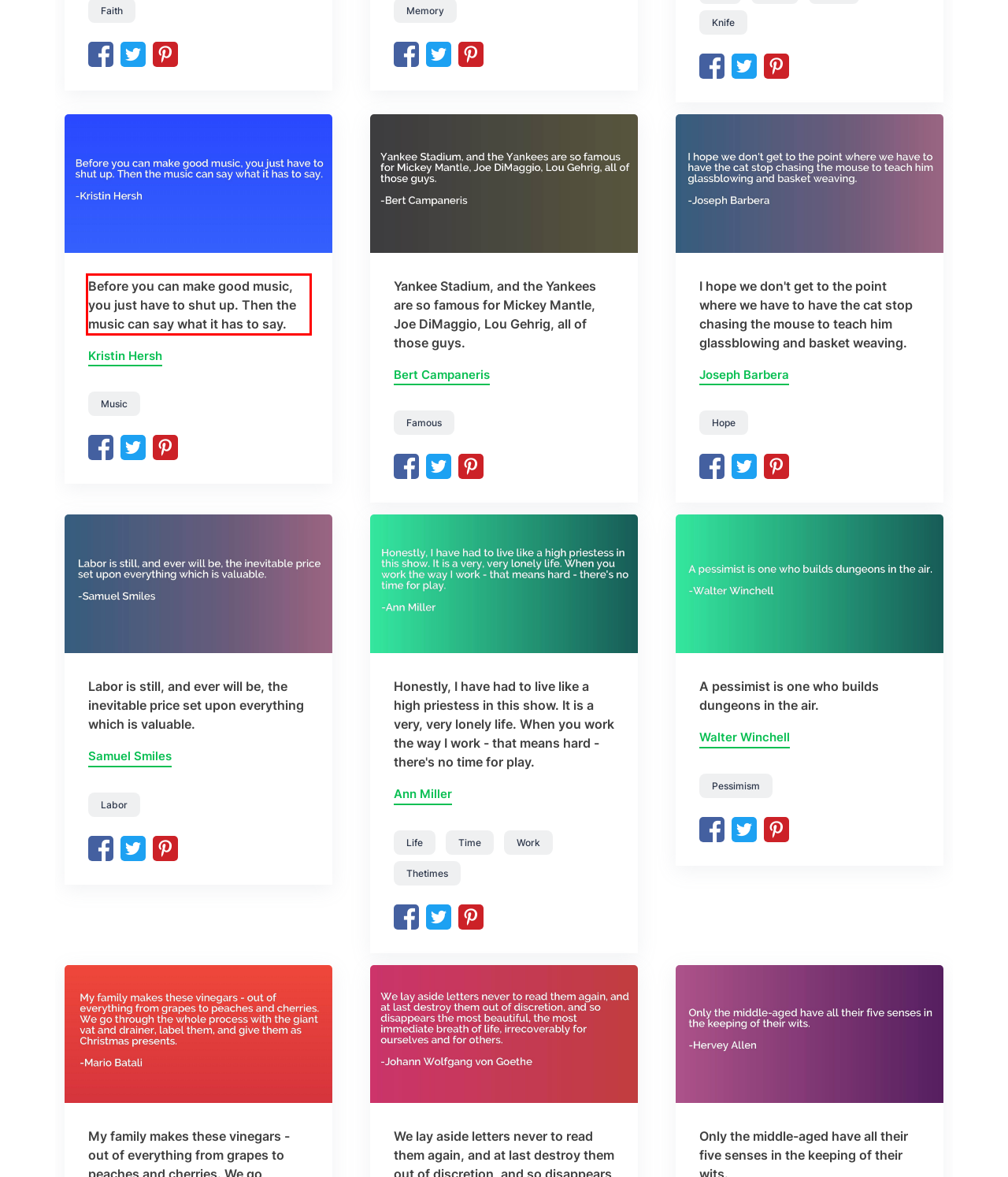You are provided with a screenshot of a webpage that includes a UI element enclosed in a red rectangle. Extract the text content inside this red rectangle.

Before you can make good music, you just have to shut up. Then the music can say what it has to say.